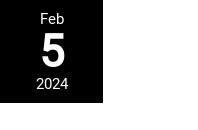Using the image as a reference, answer the following question in as much detail as possible:
Is the layout of the image user-friendly?

The caption describes the overall layout as 'clean and user-friendly', indicating that the design of the image is intended to be easy to navigate and understand for readers.